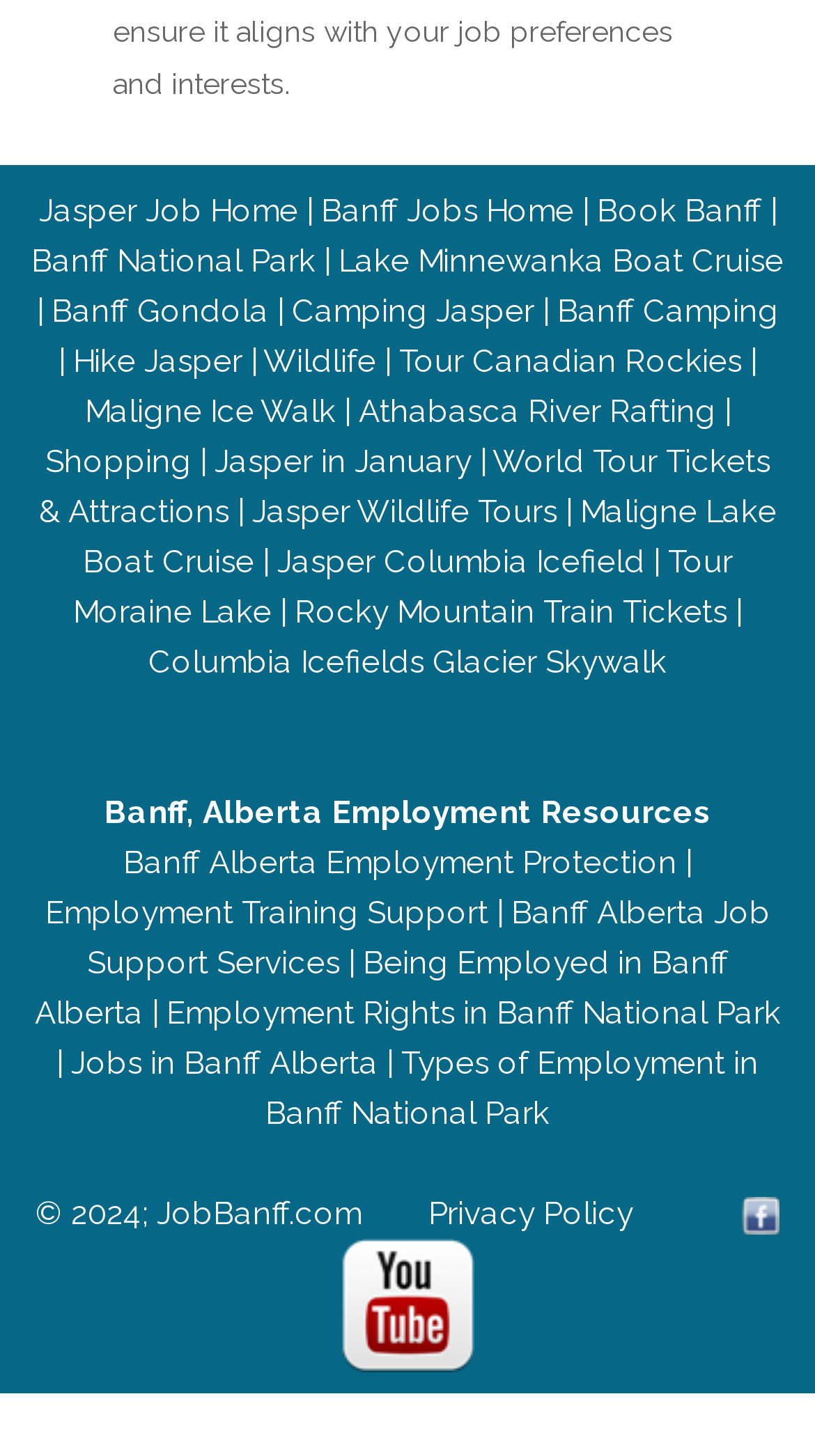Pinpoint the bounding box coordinates of the element to be clicked to execute the instruction: "Check employment resources in Banff".

[0.128, 0.545, 0.872, 0.571]